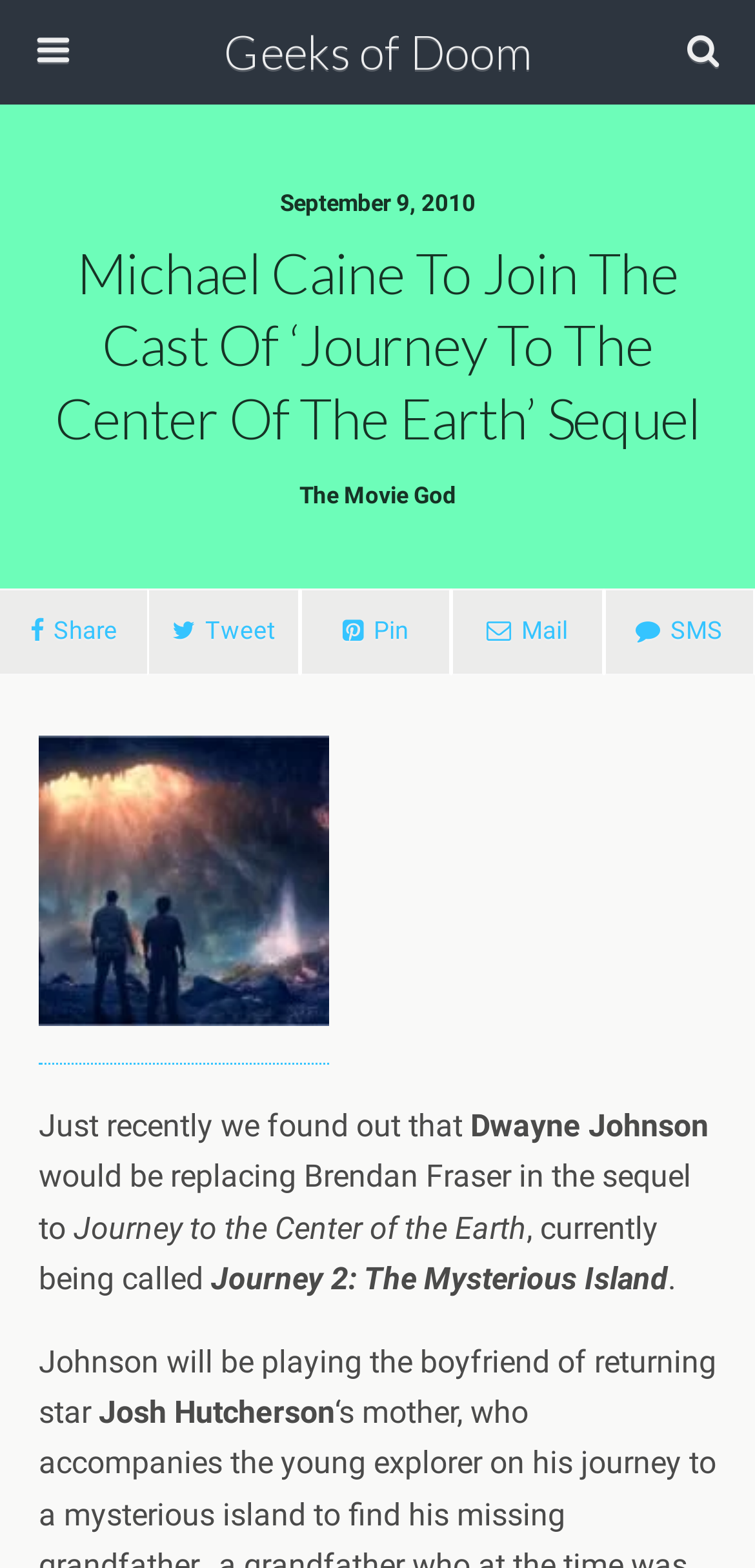Using the provided element description: "name="submit" value="Search"", determine the bounding box coordinates of the corresponding UI element in the screenshot.

[0.767, 0.073, 0.946, 0.102]